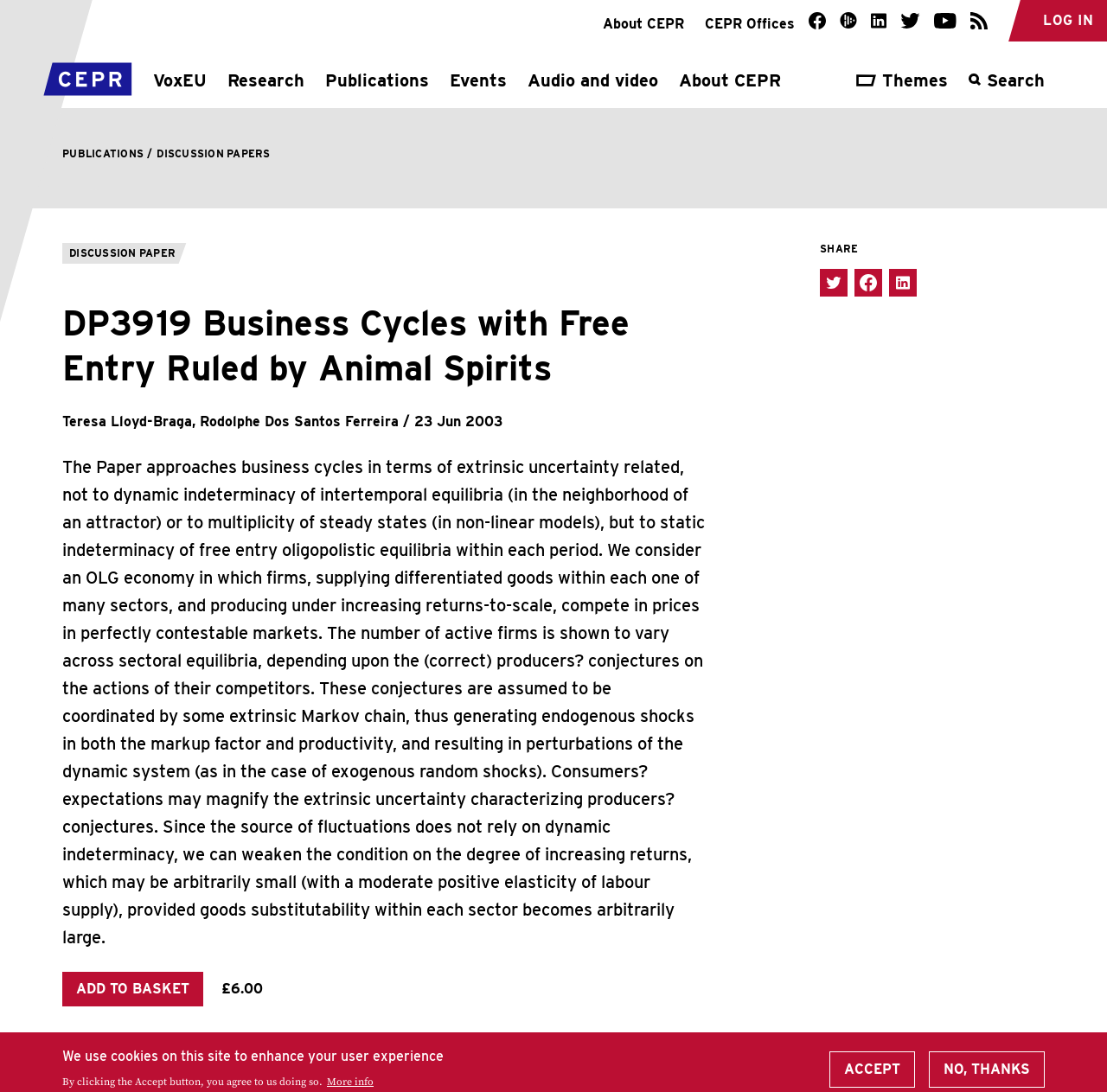Please predict the bounding box coordinates of the element's region where a click is necessary to complete the following instruction: "Search". The coordinates should be represented by four float numbers between 0 and 1, i.e., [left, top, right, bottom].

[0.891, 0.064, 0.944, 0.083]